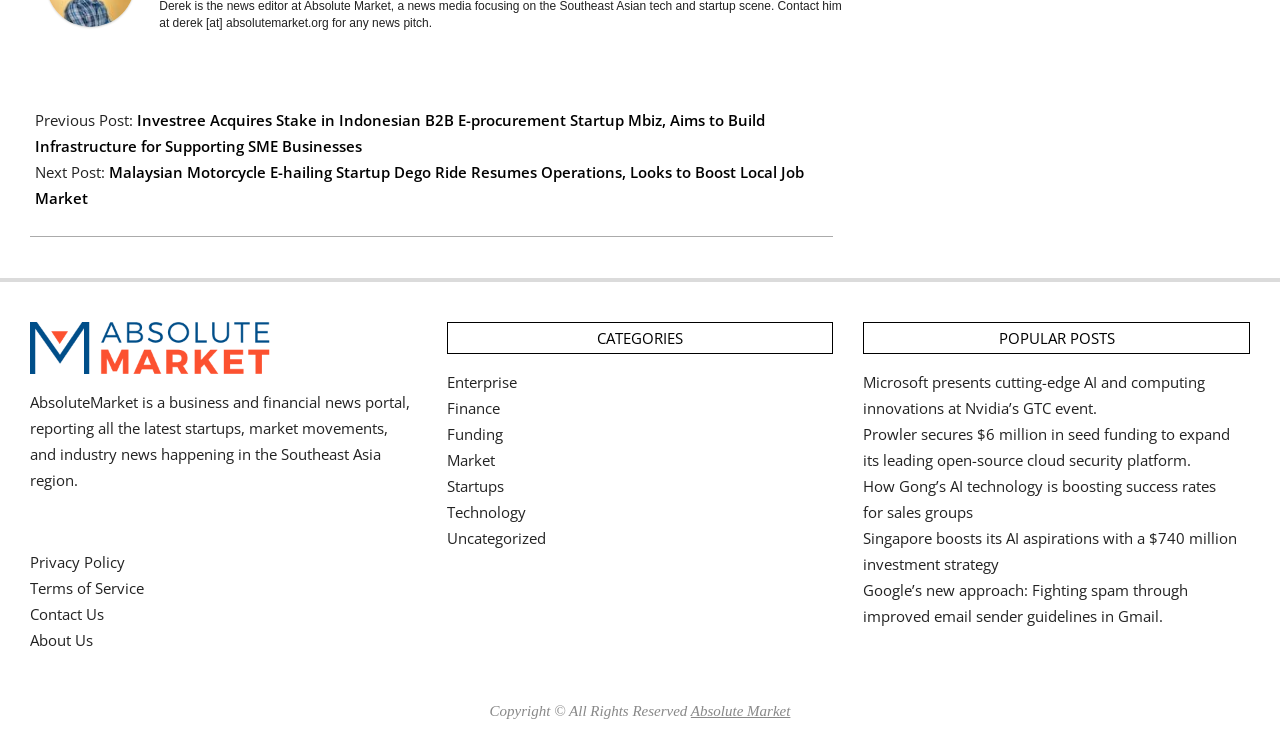What is the copyright information of the website?
Based on the image, answer the question with as much detail as possible.

The static text element 'Copyright © All Rights Reserved' at the bottom of the page indicates that the website content is protected by copyright and all rights are reserved.